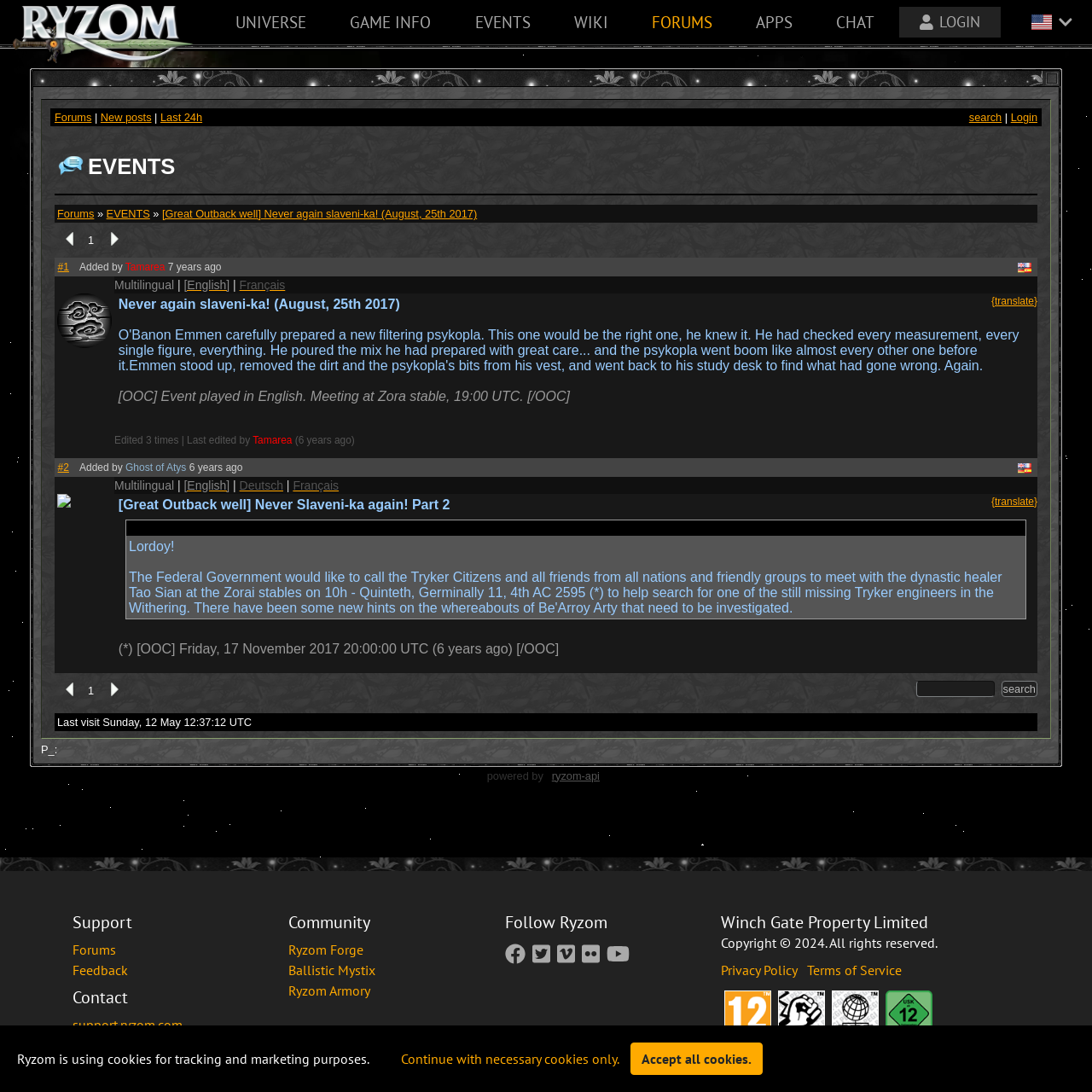Bounding box coordinates are specified in the format (top-left x, top-left y, bottom-right x, bottom-right y). All values are floating point numbers bounded between 0 and 1. Please provide the bounding box coordinate of the region this sentence describes: search

[0.887, 0.102, 0.917, 0.113]